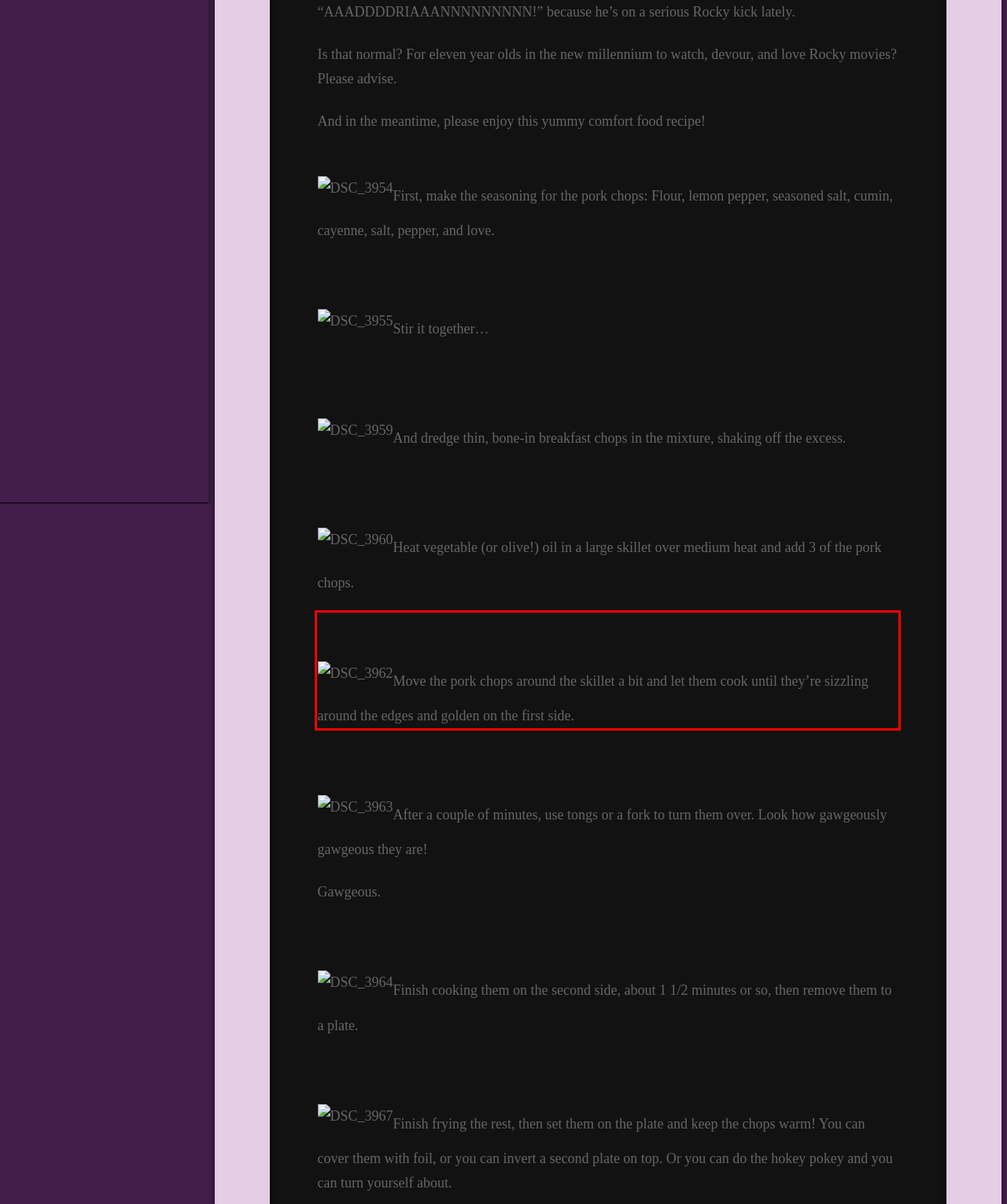You have a screenshot of a webpage where a UI element is enclosed in a red rectangle. Perform OCR to capture the text inside this red rectangle.

Move the pork chops around the skillet a bit and let them cook until they’re sizzling around the edges and golden on the first side.